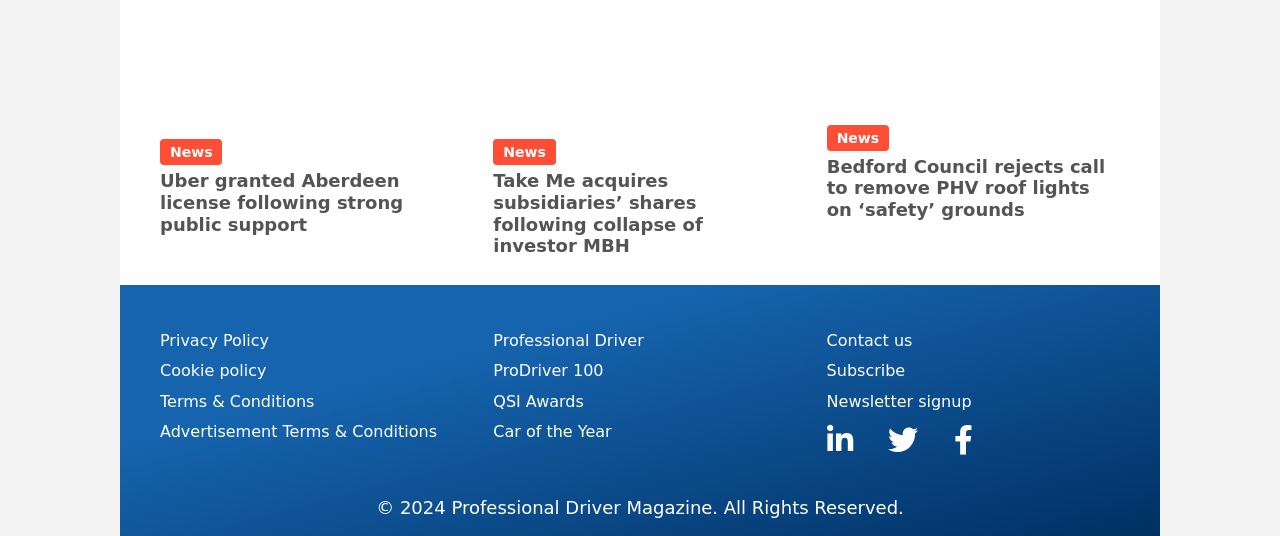Pinpoint the bounding box coordinates of the clickable area necessary to execute the following instruction: "Check Bedford Council news". The coordinates should be given as four float numbers between 0 and 1, namely [left, top, right, bottom].

[0.646, 0.29, 0.875, 0.411]